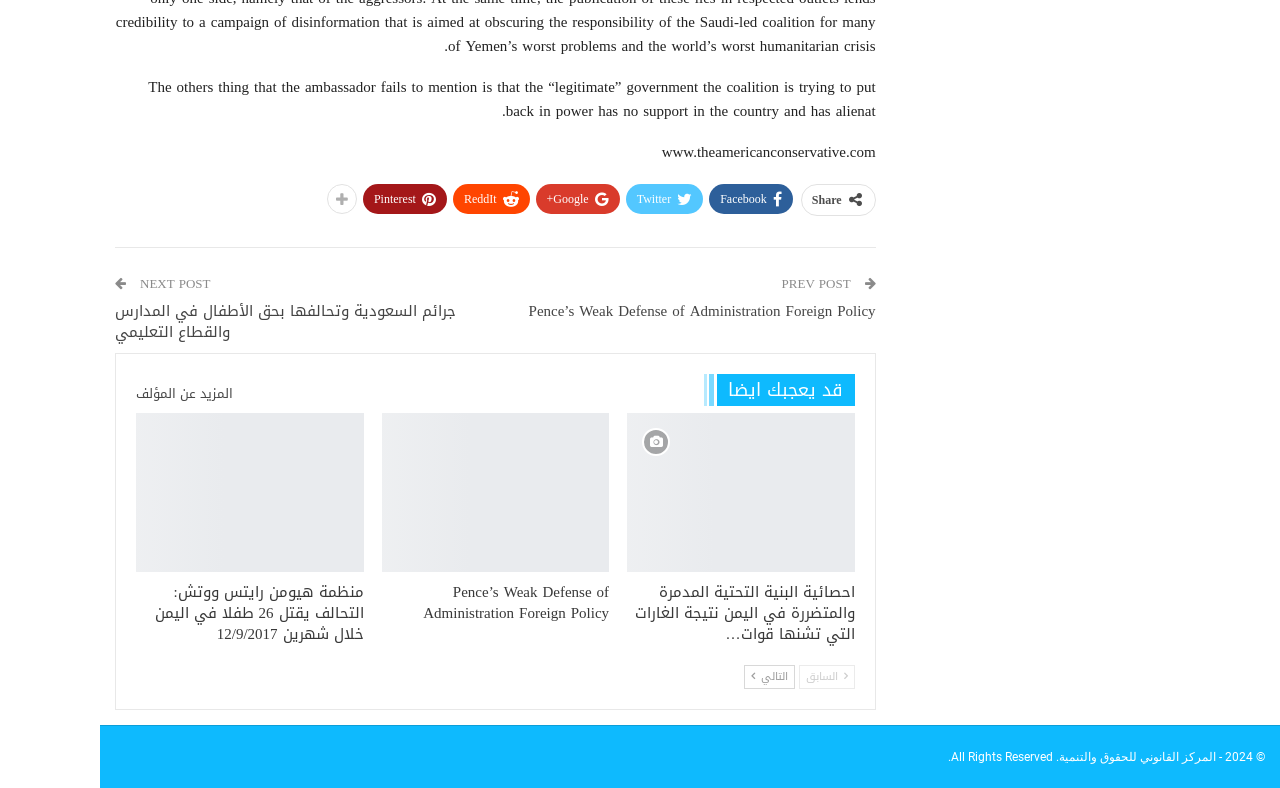Pinpoint the bounding box coordinates of the clickable area necessary to execute the following instruction: "Go to the previous page". The coordinates should be given as four float numbers between 0 and 1, namely [left, top, right, bottom].

[0.585, 0.844, 0.629, 0.875]